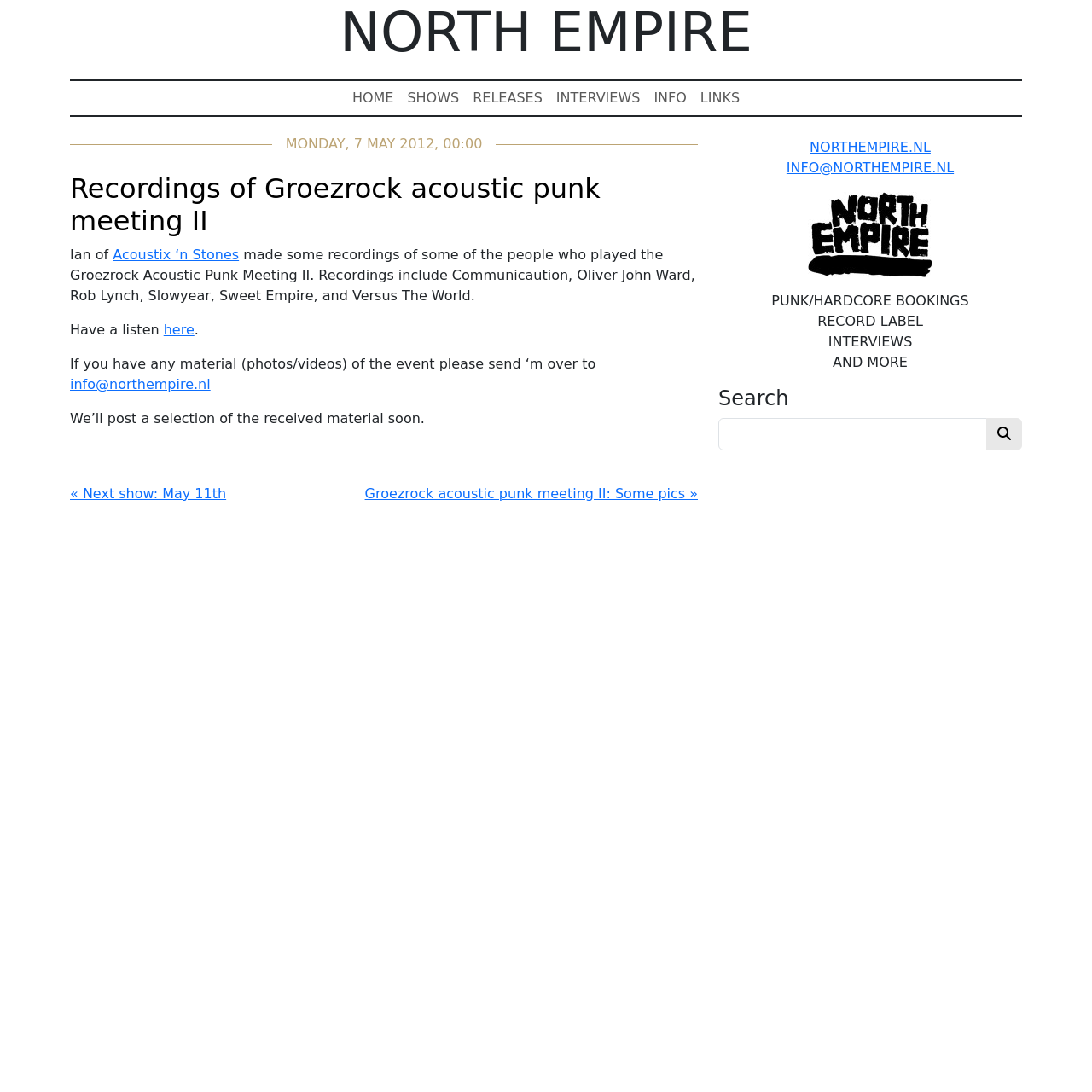Could you indicate the bounding box coordinates of the region to click in order to complete this instruction: "listen to the recordings".

[0.15, 0.294, 0.178, 0.309]